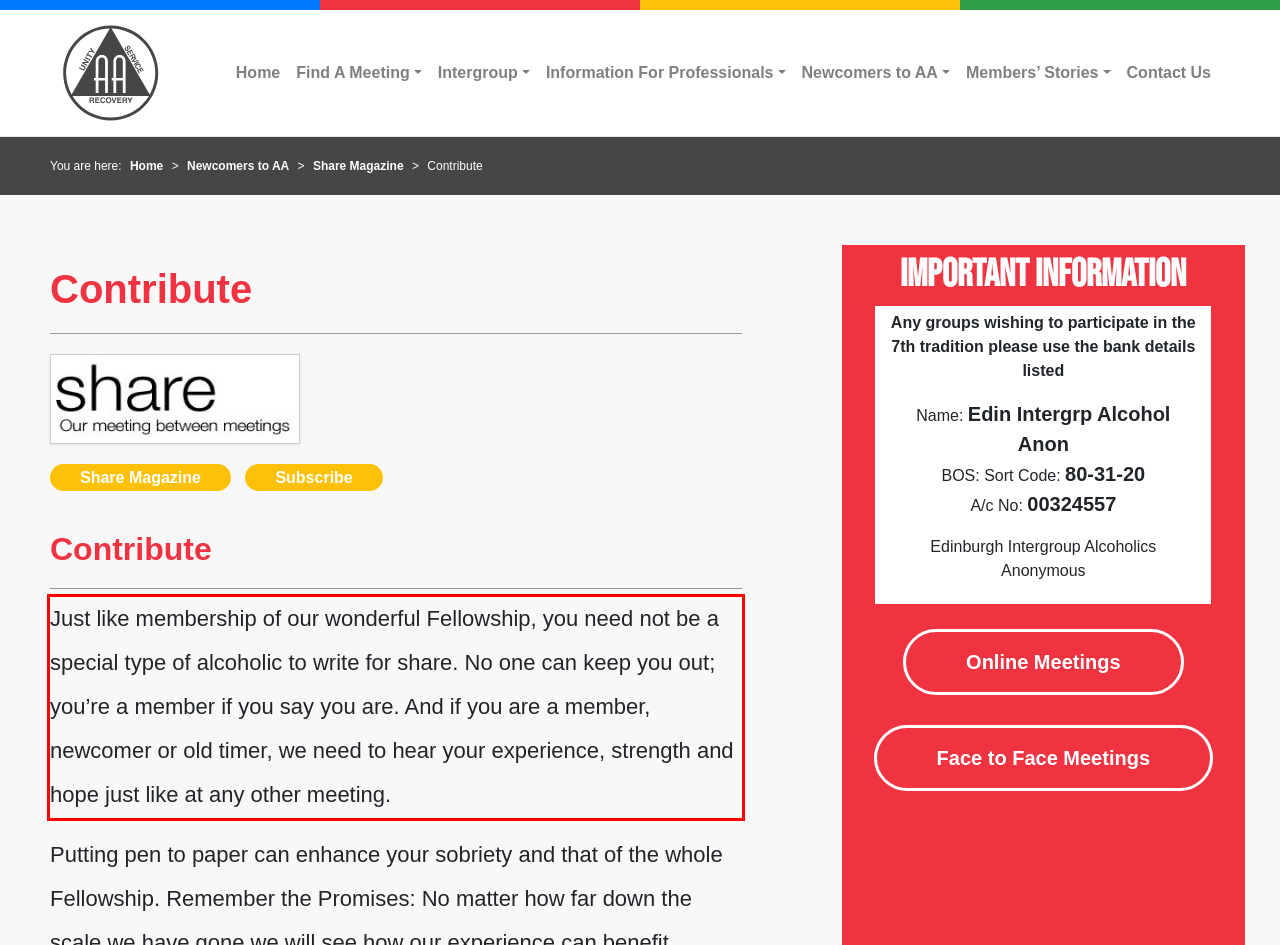Identify and transcribe the text content enclosed by the red bounding box in the given screenshot.

Just like membership of our wonderful Fellowship, you need not be a special type of alcoholic to write for share. No one can keep you out; you’re a member if you say you are. And if you are a member, newcomer or old timer, we need to hear your experience, strength and hope just like at any other meeting.